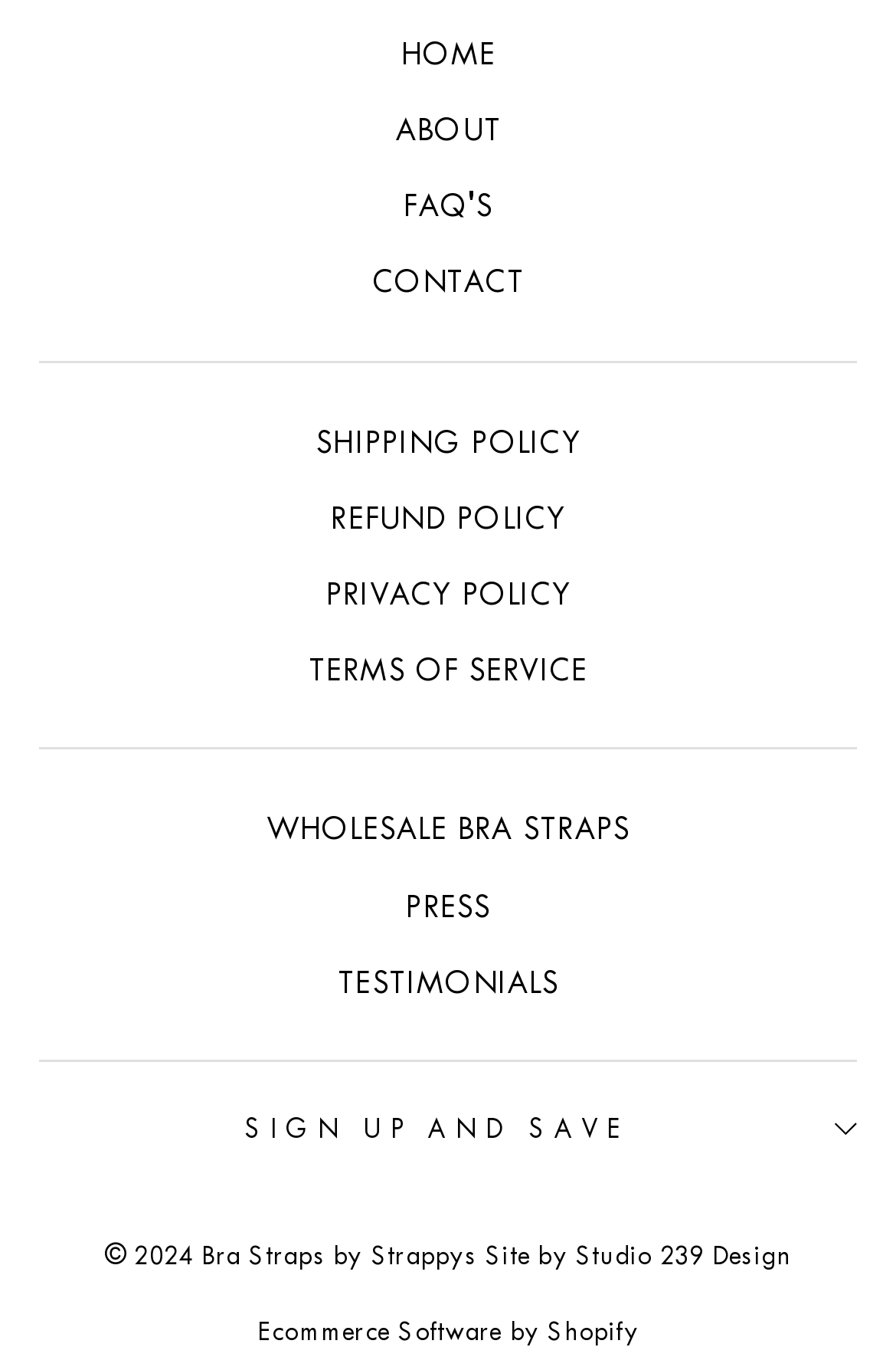Please specify the bounding box coordinates for the clickable region that will help you carry out the instruction: "visit wholesale bra straps".

[0.297, 0.581, 0.703, 0.631]